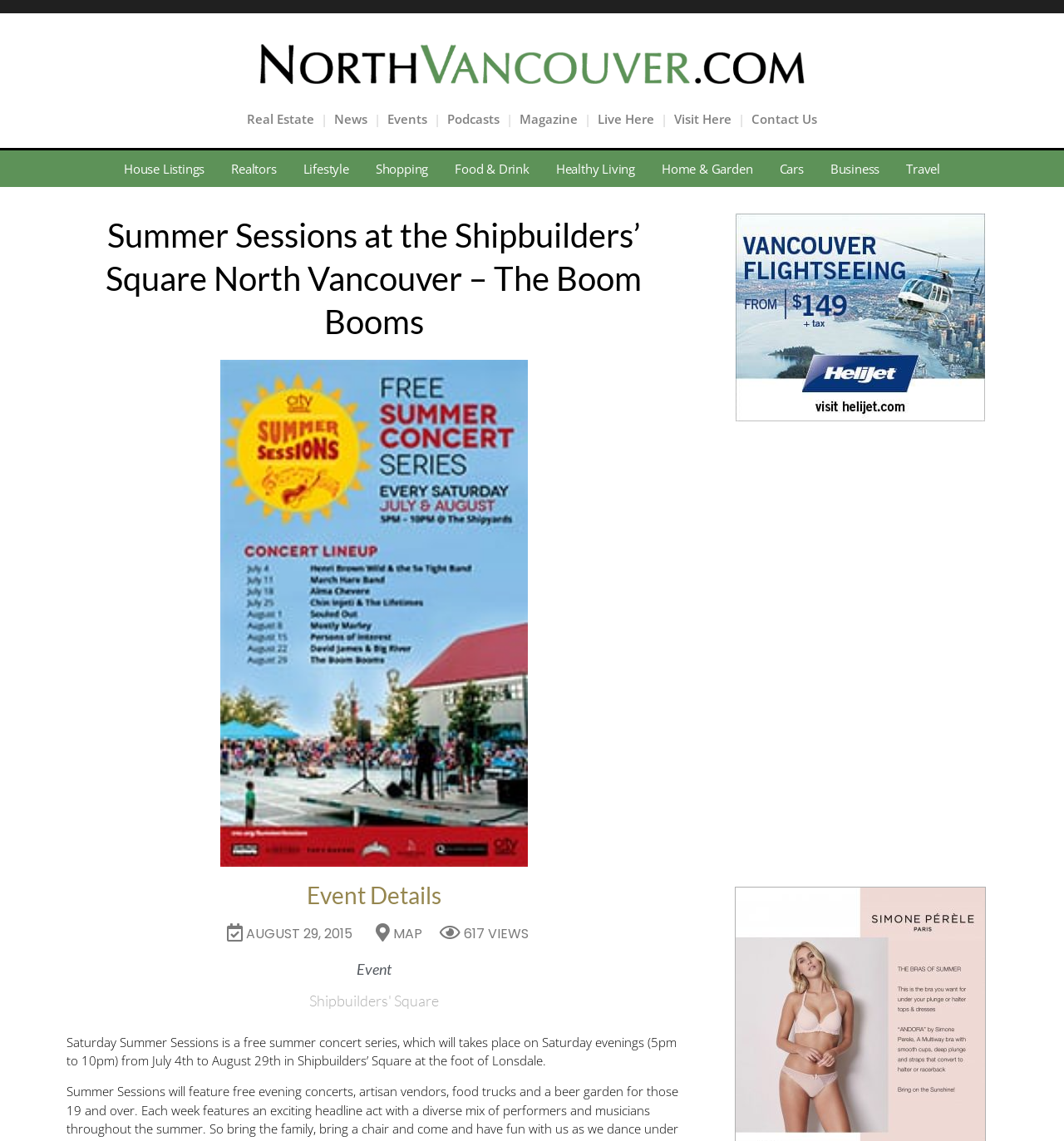Please identify the bounding box coordinates of the region to click in order to complete the task: "Click on Real Estate". The coordinates must be four float numbers between 0 and 1, specified as [left, top, right, bottom].

[0.232, 0.097, 0.295, 0.111]